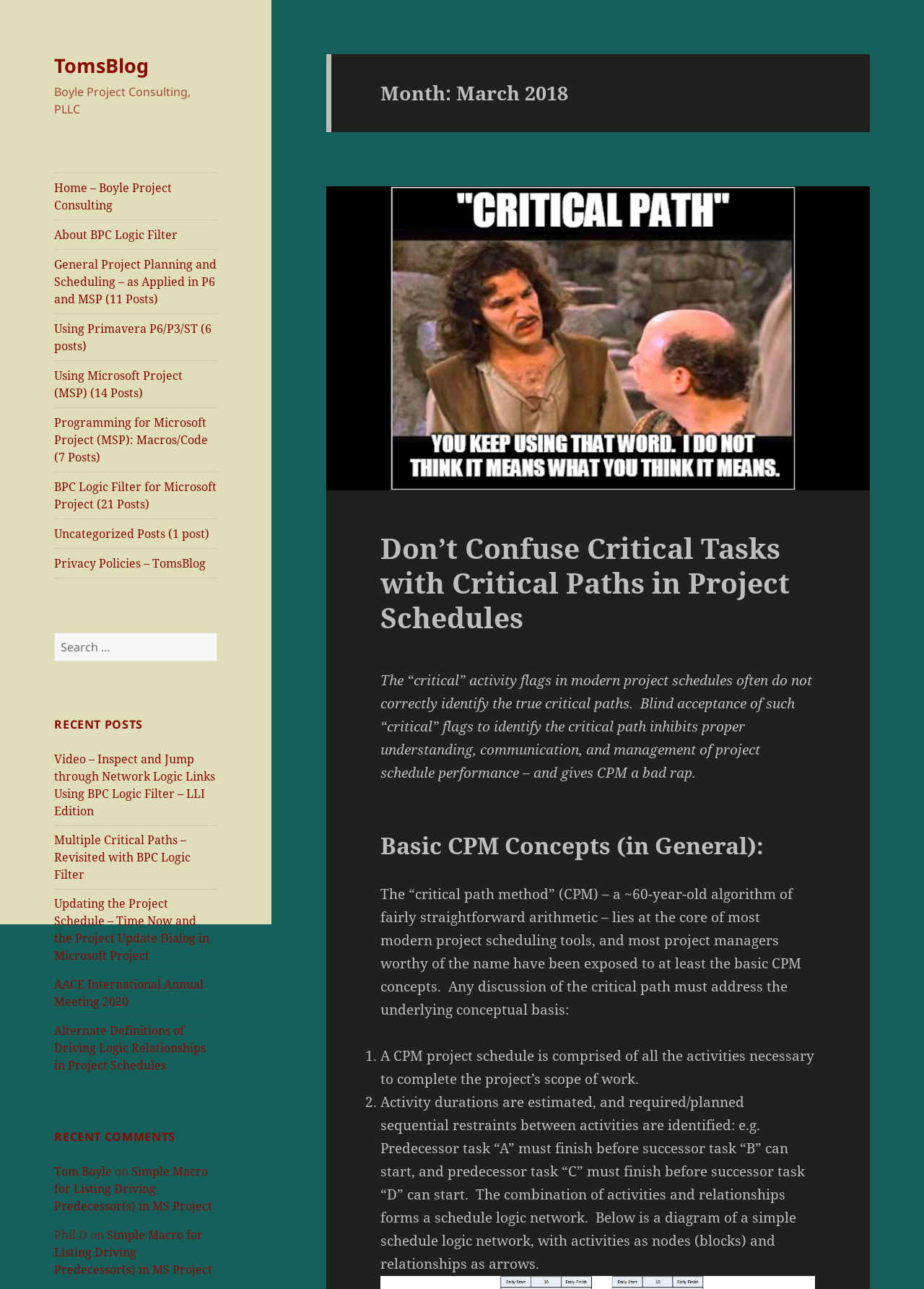Find the bounding box coordinates for the UI element whose description is: "Tom Boyle". The coordinates should be four float numbers between 0 and 1, in the format [left, top, right, bottom].

[0.059, 0.903, 0.121, 0.915]